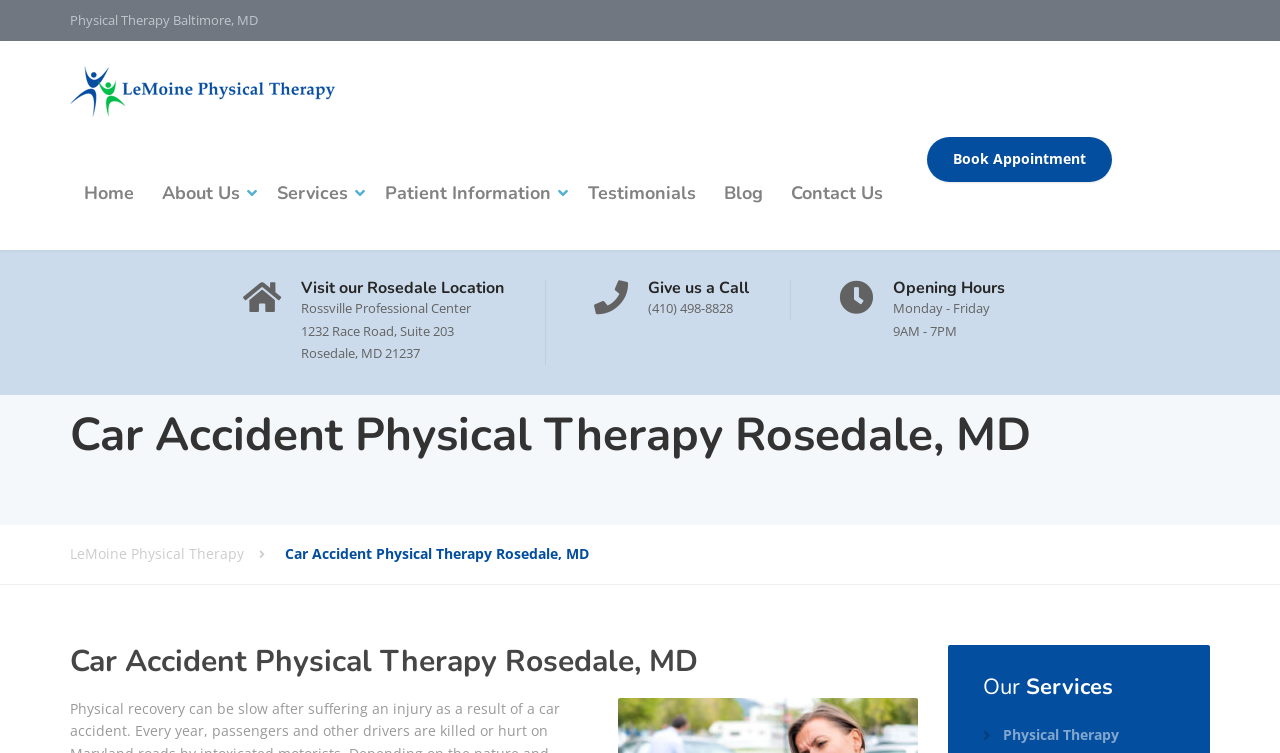Determine the bounding box for the described UI element: "Services".

[0.205, 0.182, 0.29, 0.332]